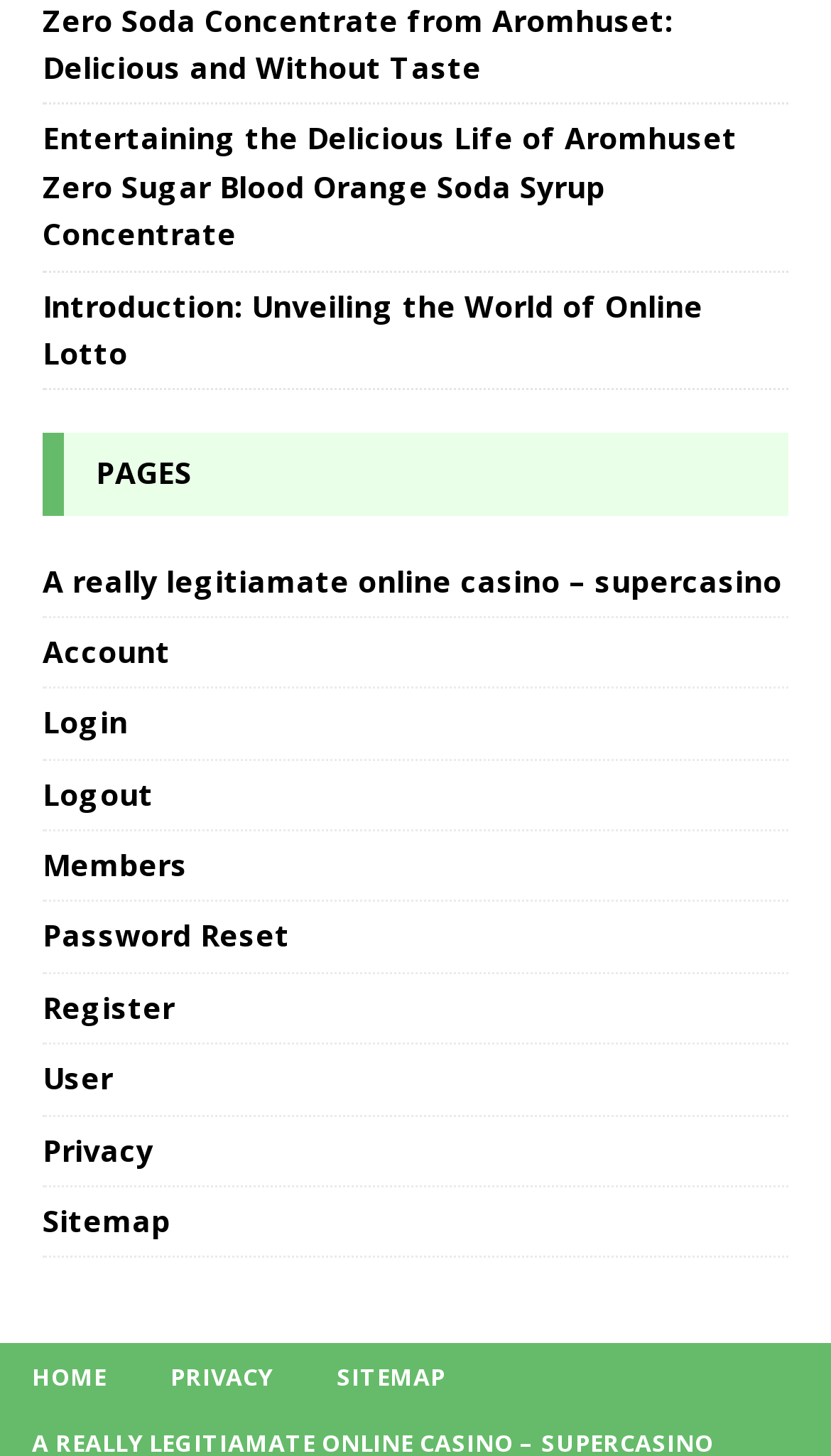Please give a one-word or short phrase response to the following question: 
What is the first link on the webpage?

Entertaining the Delicious Life of Aromhuset Zero Sugar Blood Orange Soda Syrup Concentrate